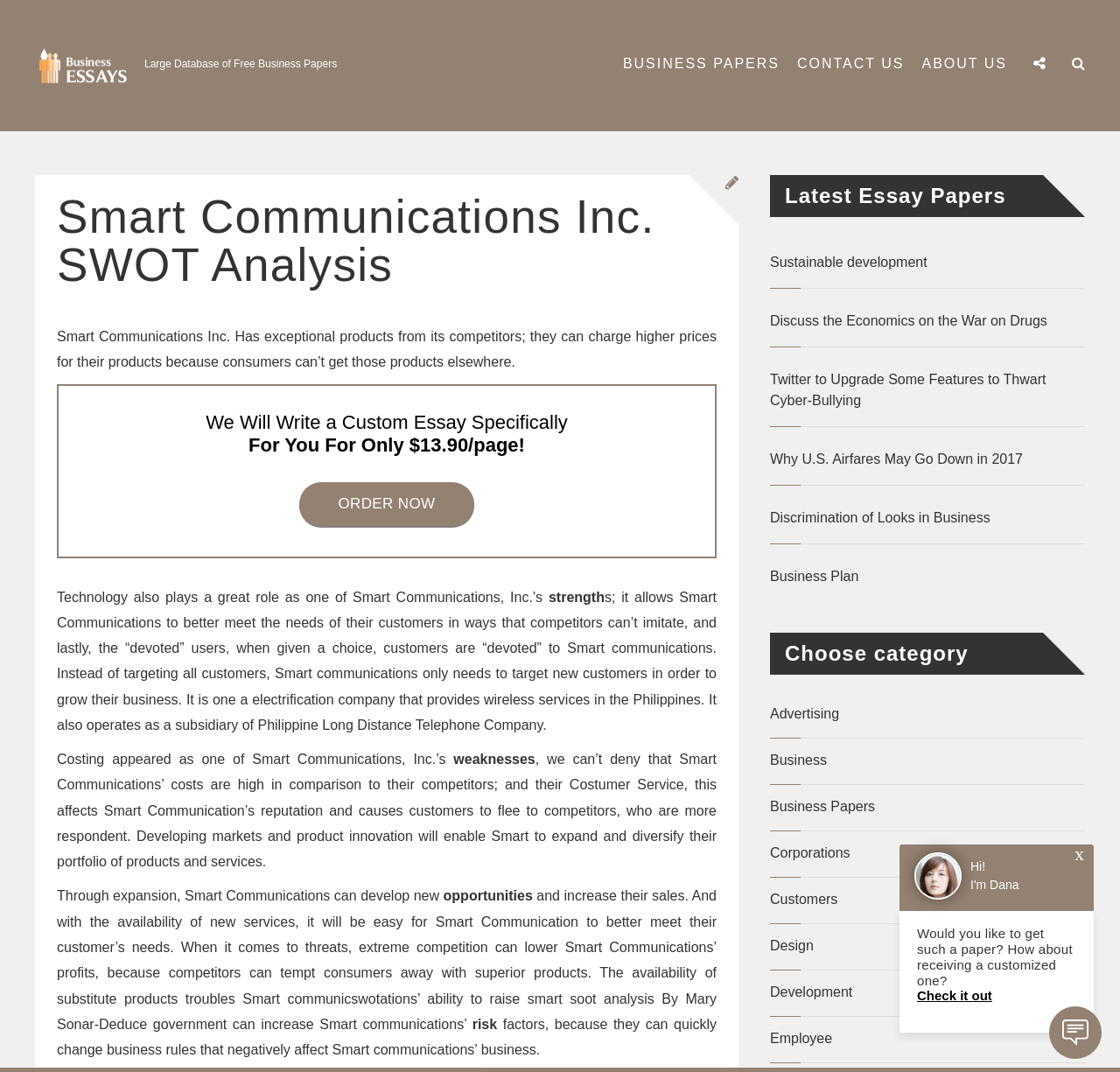Please find the bounding box coordinates of the element that needs to be clicked to perform the following instruction: "Click on the 'ORDER NOW' button". The bounding box coordinates should be four float numbers between 0 and 1, represented as [left, top, right, bottom].

[0.267, 0.45, 0.423, 0.491]